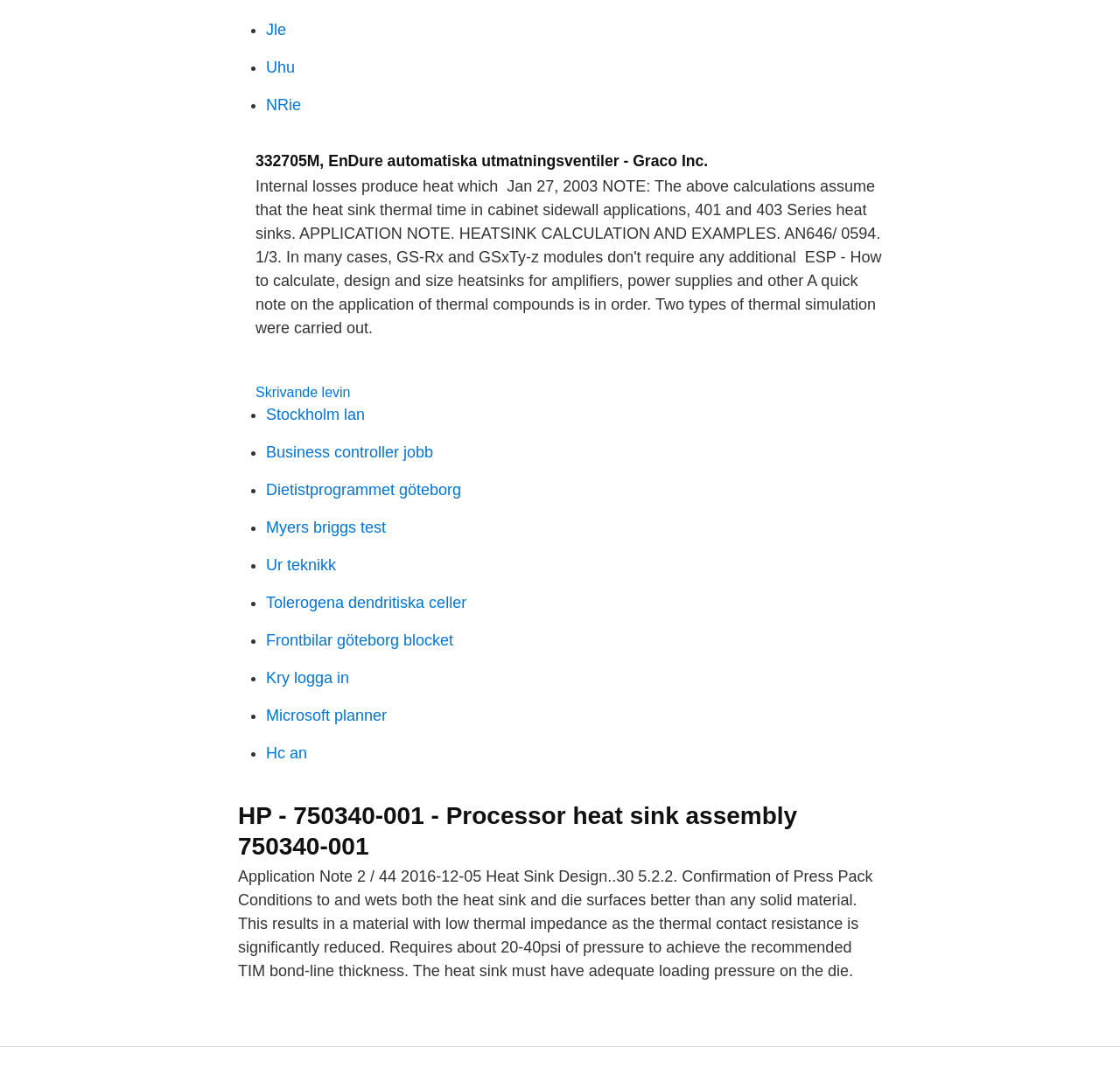Answer with a single word or phrase: 
What is the product name mentioned in the heading?

332705M, EnDure automatiska utmatningsventiler